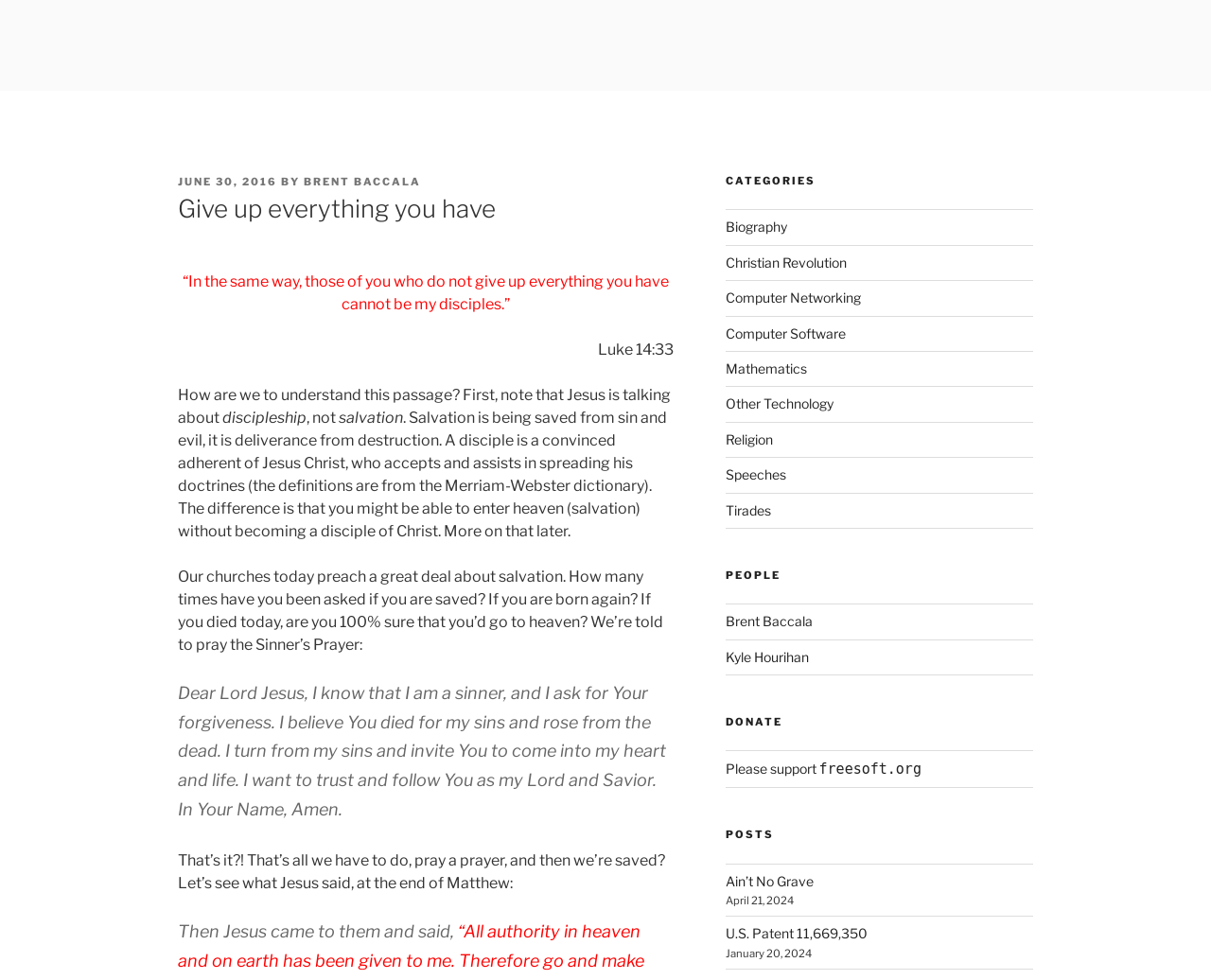Determine the bounding box coordinates for the HTML element described here: "Kyle Hourihan".

[0.599, 0.662, 0.668, 0.678]